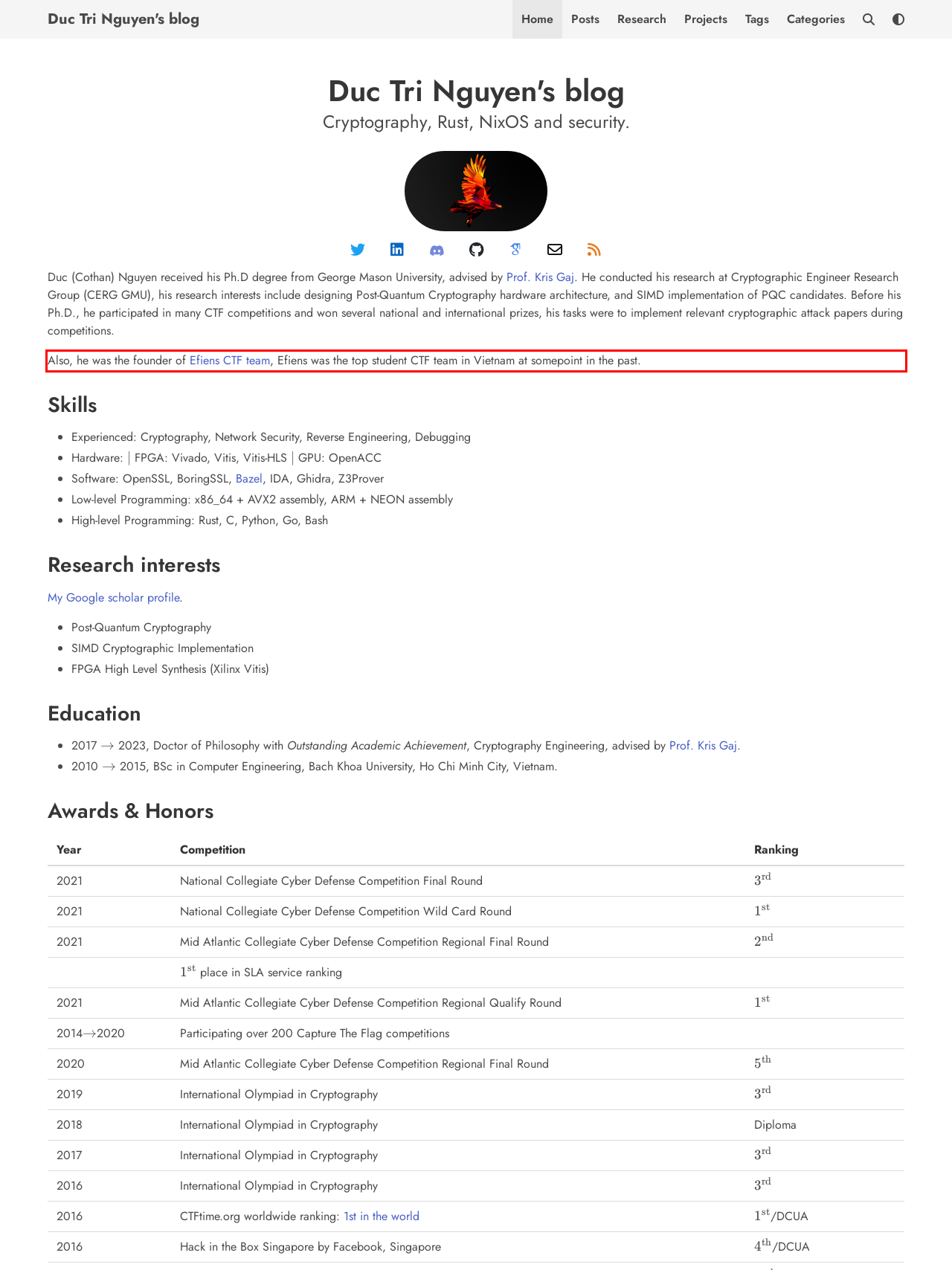Identify the text inside the red bounding box on the provided webpage screenshot by performing OCR.

Also, he was the founder of Efiens CTF team, Efiens was the top student CTF team in Vietnam at somepoint in the past.